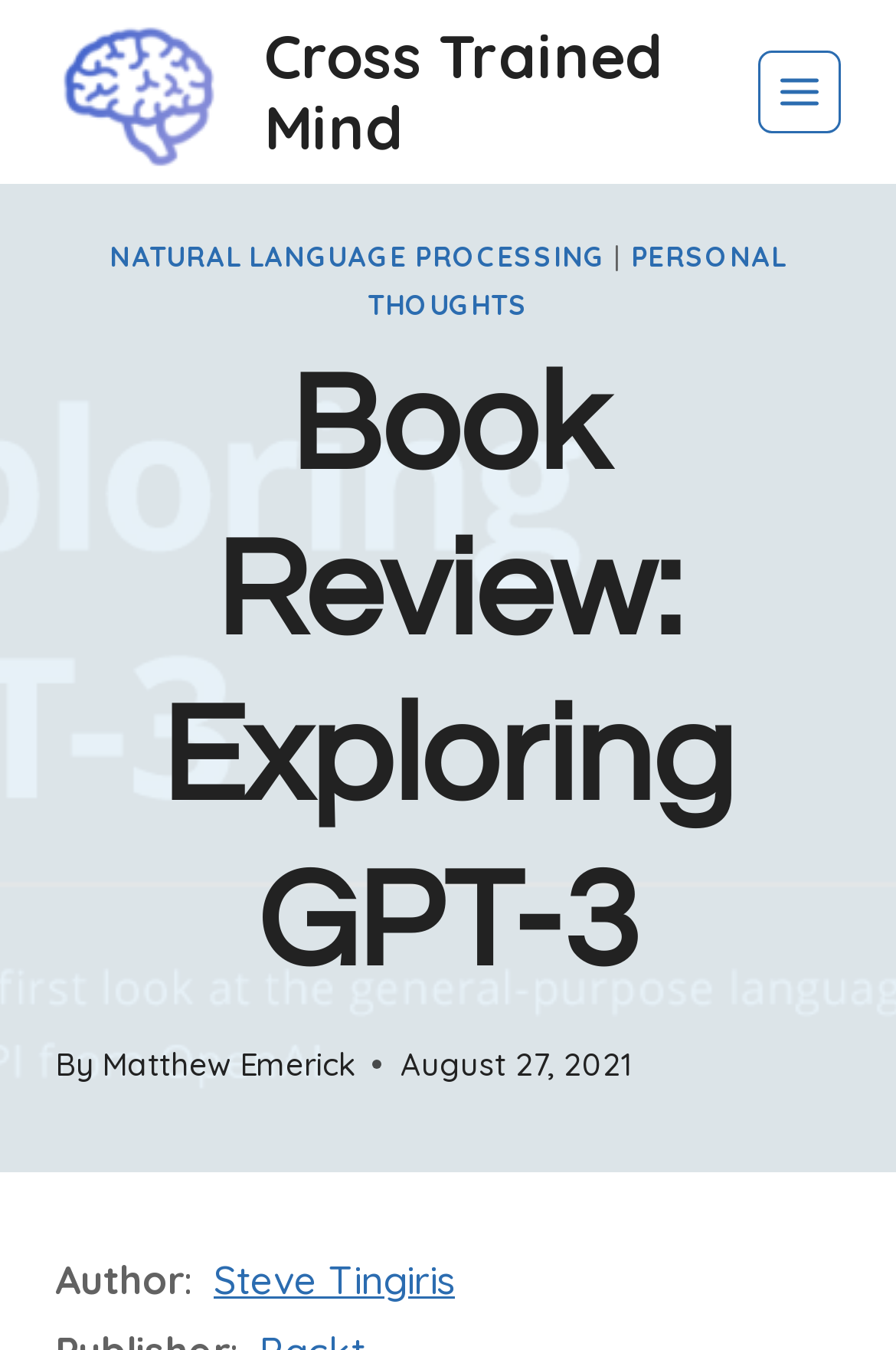Create a detailed summary of all the visual and textual information on the webpage.

The webpage is a book review page titled "Book Review: Exploring GPT-3 - Cross Trained Mind". At the top left, there is a logo image of "Cross Trained Mind" with a link to the same name. Next to the logo, there is a button to open a menu. 

Below the logo, there are three navigation links: "NATURAL LANGUAGE PROCESSING", a separator, and "PERSONAL THOUGHTS". 

The main content of the page starts with a heading "Book Review: Exploring GPT-3" at the top center. Below the heading, there is a byline that reads "By Matthew Emerick" with a link to the author's name. The publication date "August 27, 2021" is displayed next to the byline.

Further down, there is a section that lists the book's details. The author's name, "Steve Tingiris", is mentioned with a link to the author's name.